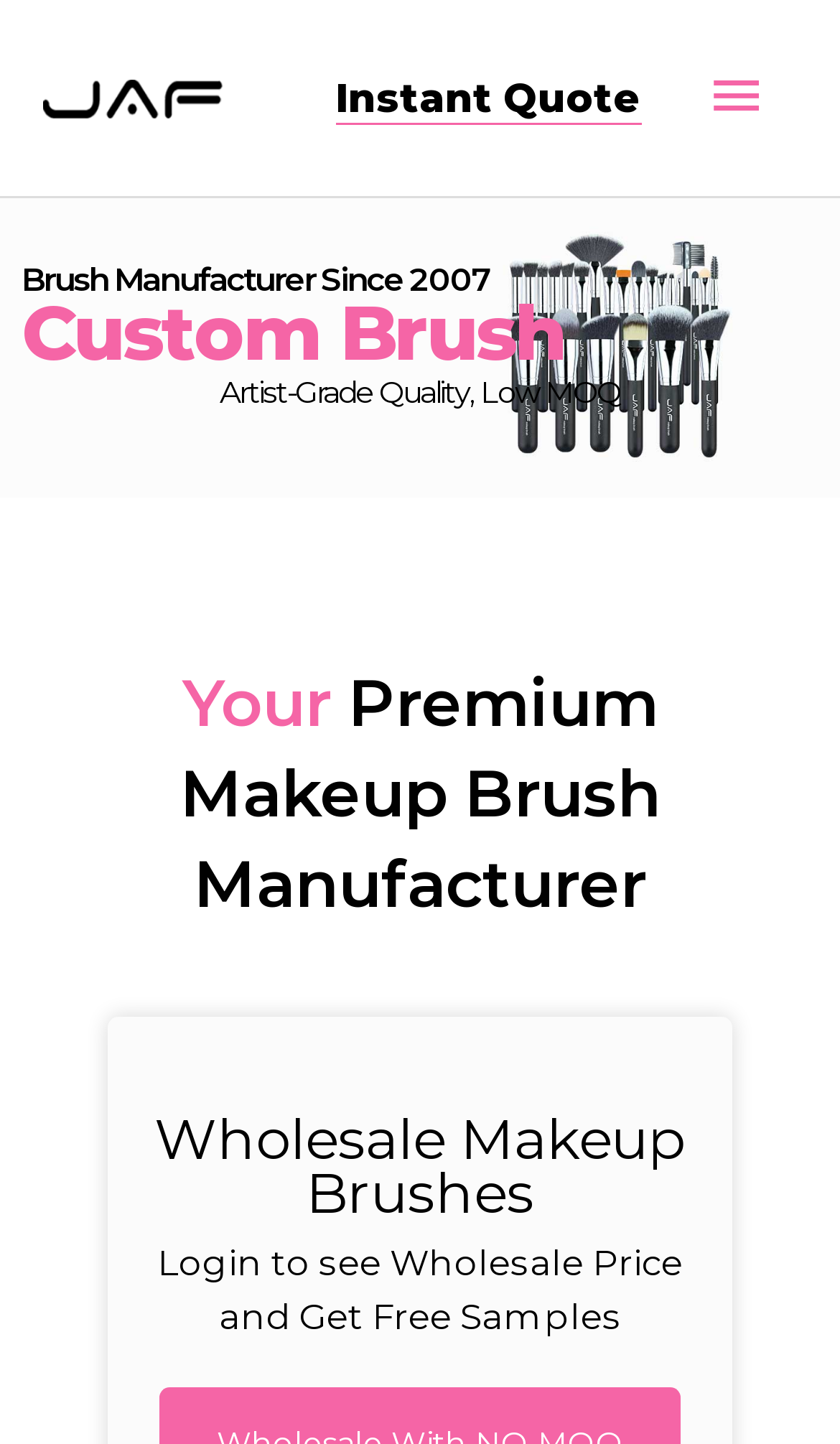Please extract the webpage's main title and generate its text content.

Your Premium Makeup Brush Manufacturer